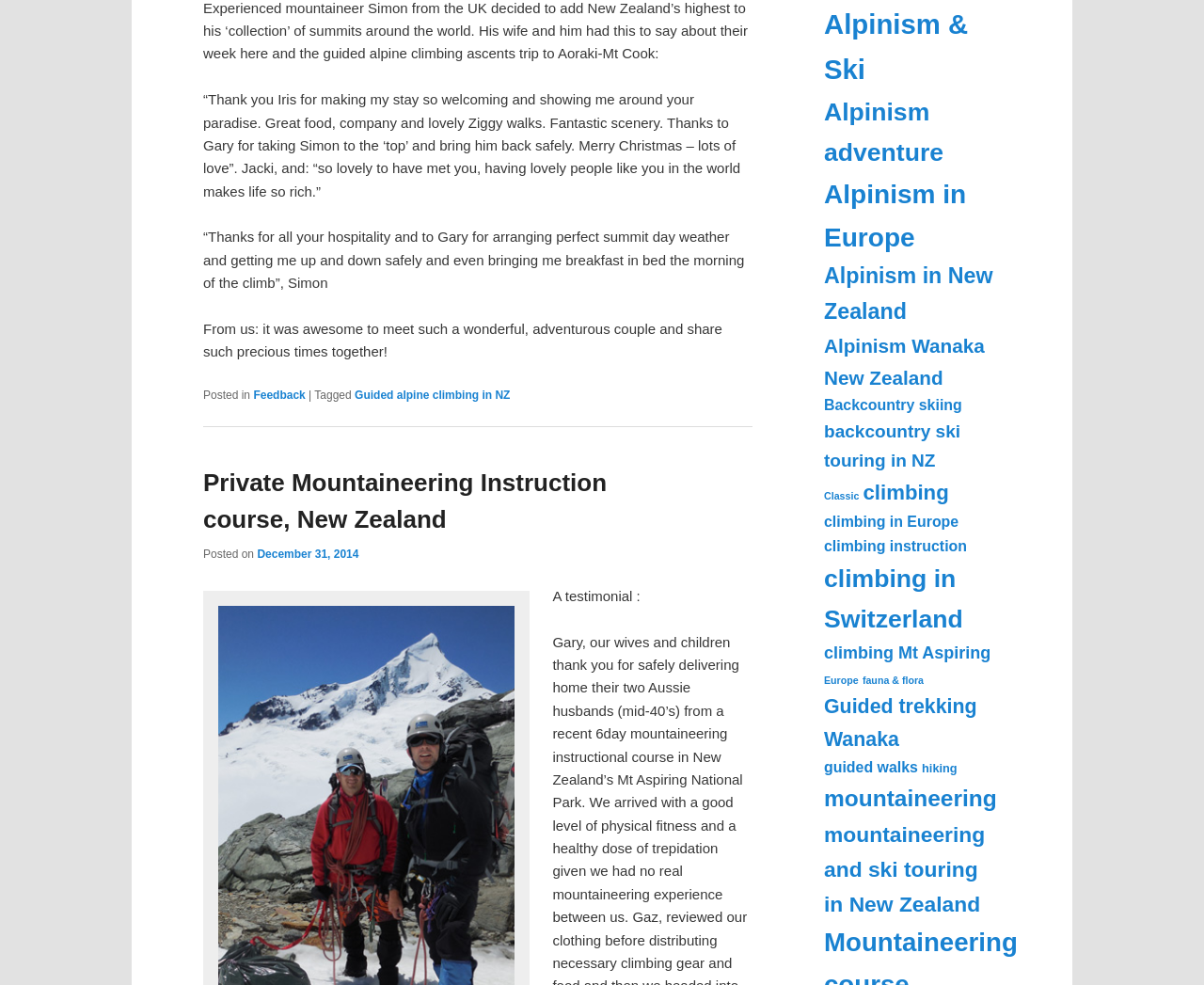How many items are in the 'Alpinism & Ski' category?
Based on the image, please offer an in-depth response to the question.

The number of items in the 'Alpinism & Ski' category is determined by reading the link text 'Alpinism & Ski (30 items)' which explicitly states the number of items in this category.